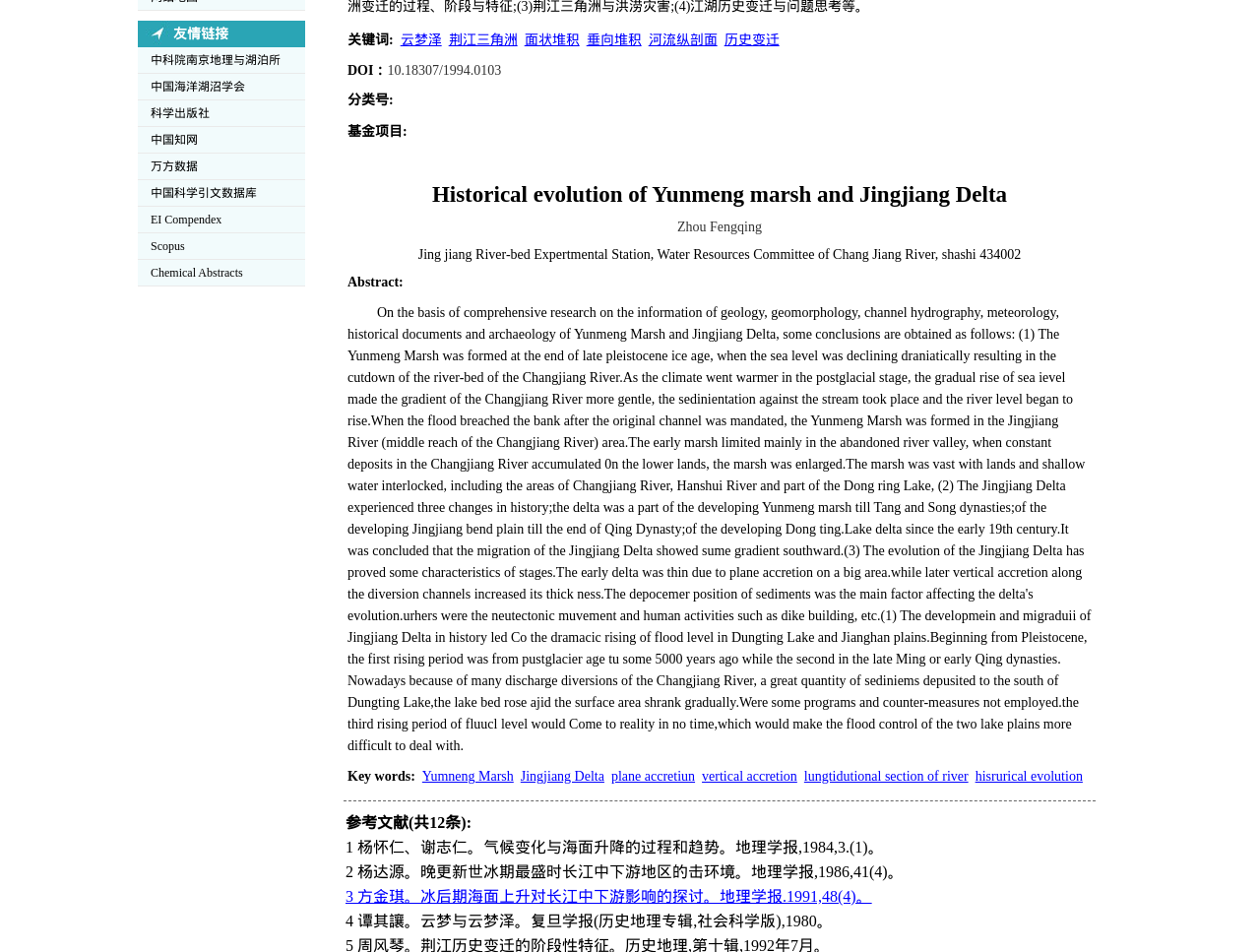Using the description: "lungtidutional section of river", determine the UI element's bounding box coordinates. Ensure the coordinates are in the format of four float numbers between 0 and 1, i.e., [left, top, right, bottom].

[0.638, 0.808, 0.768, 0.823]